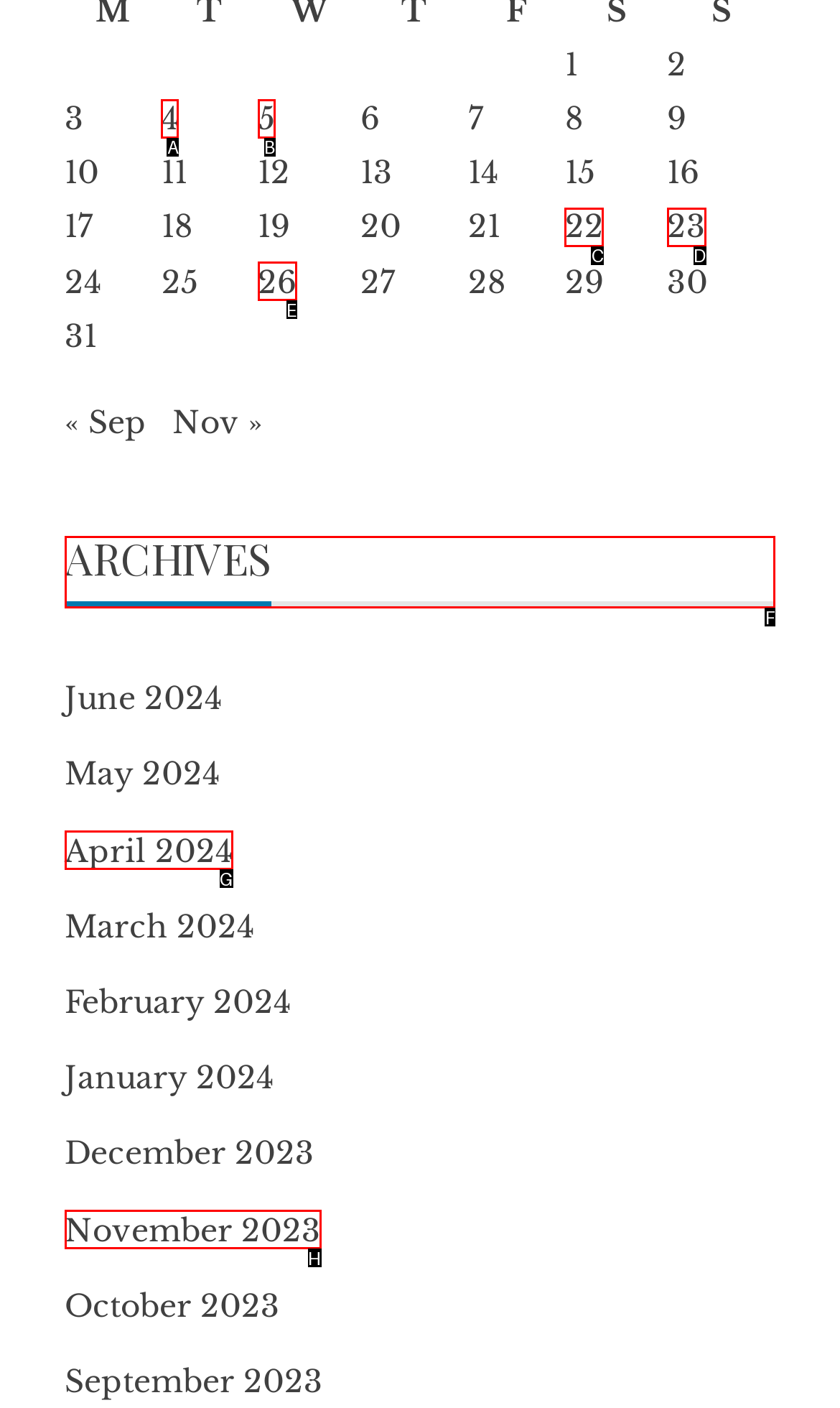What option should I click on to execute the task: View 'ARCHIVES'? Give the letter from the available choices.

F